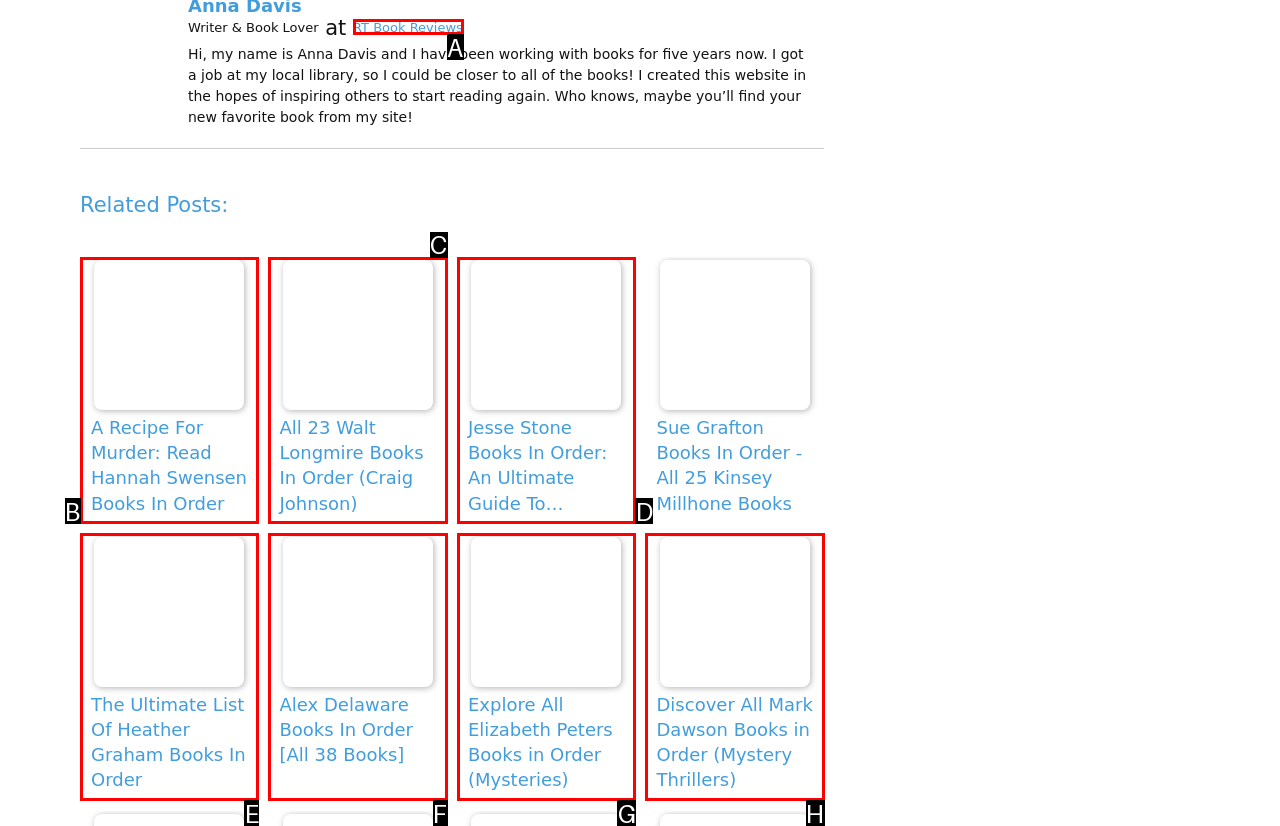Determine which UI element I need to click to achieve the following task: Explore RT Book Reviews Provide your answer as the letter of the selected option.

A